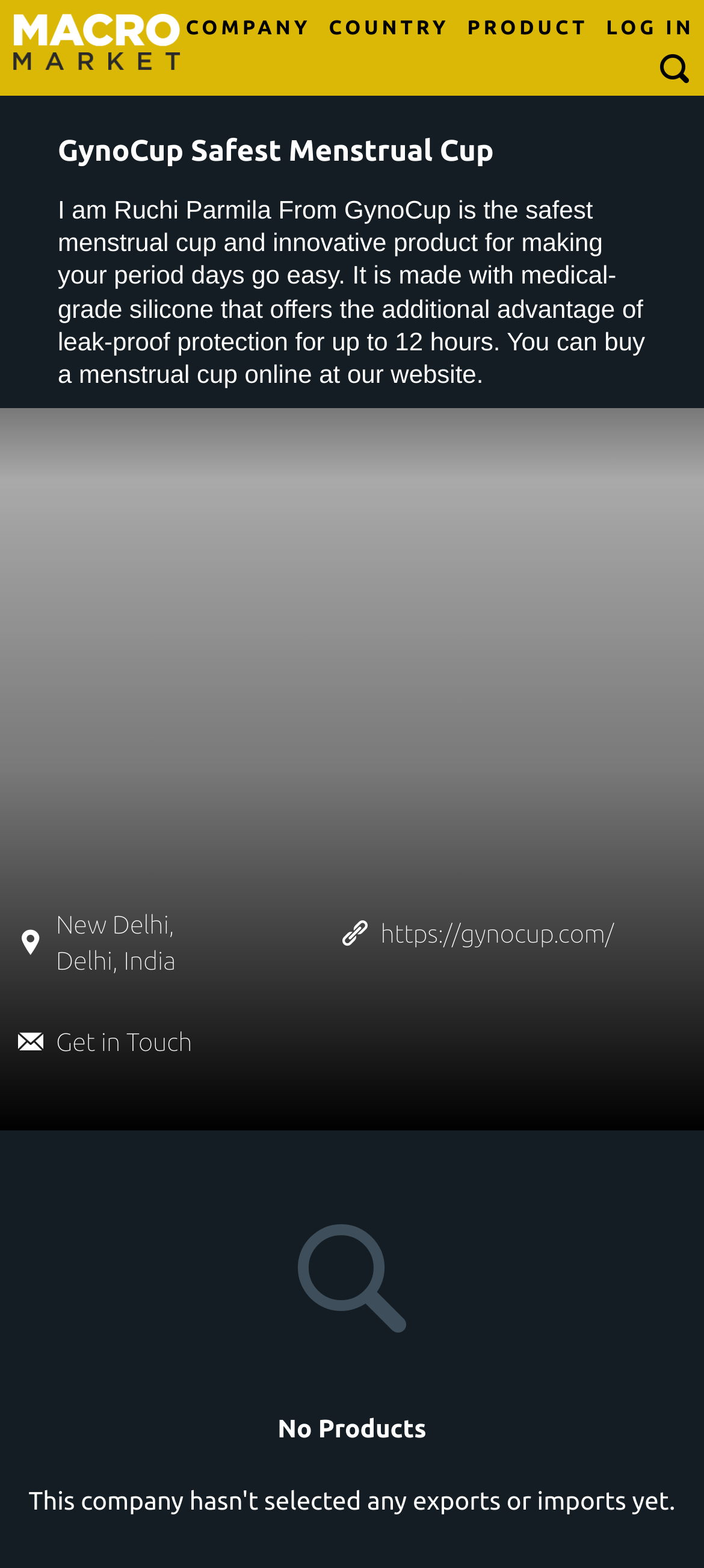Where is the company located?
Using the image, give a concise answer in the form of a single word or short phrase.

New Delhi, Delhi, India